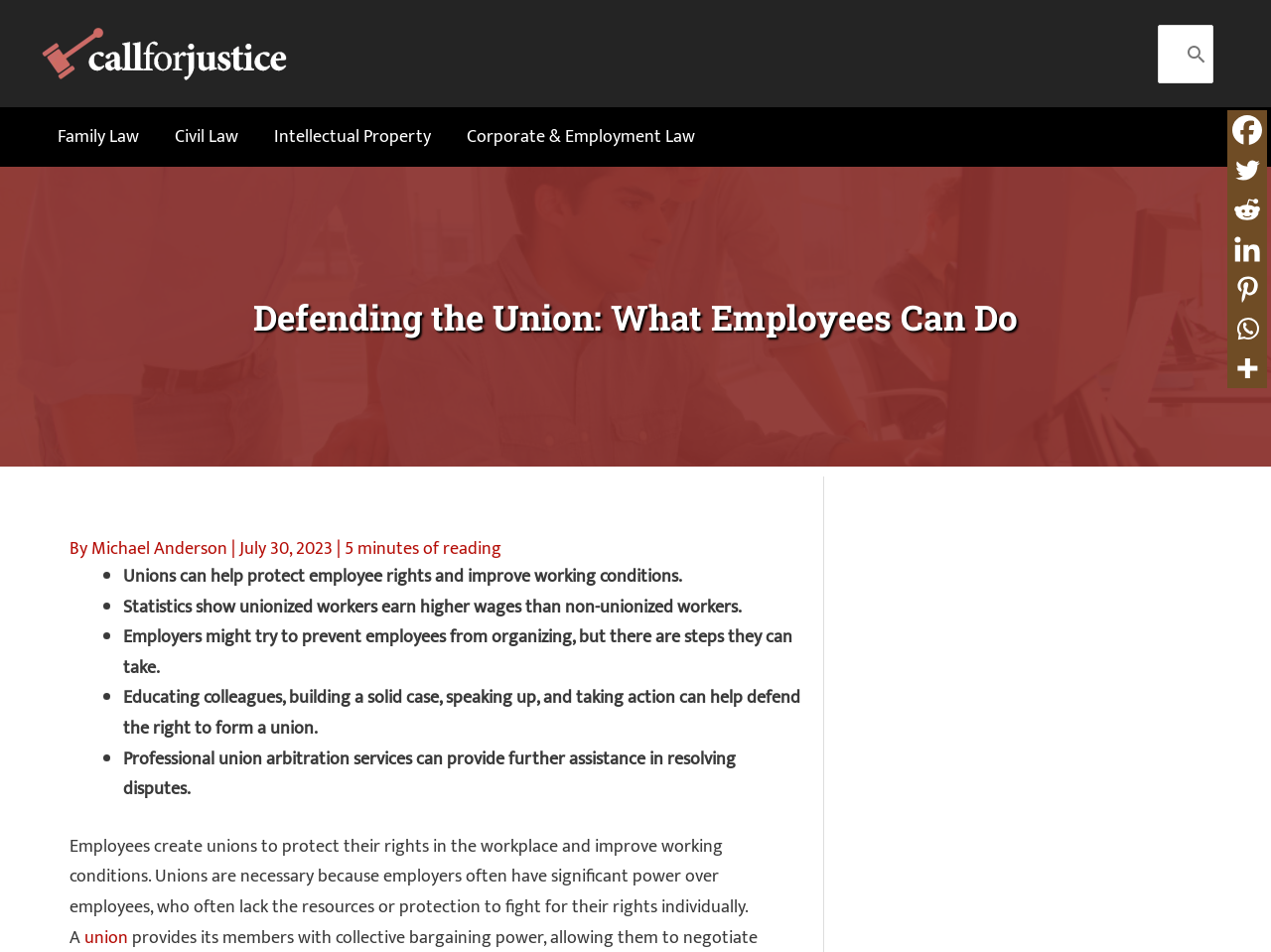Who wrote the article?
Use the information from the image to give a detailed answer to the question.

The author of the article is mentioned in the text 'By Michael Anderson' which is located below the heading and above the main content of the article.